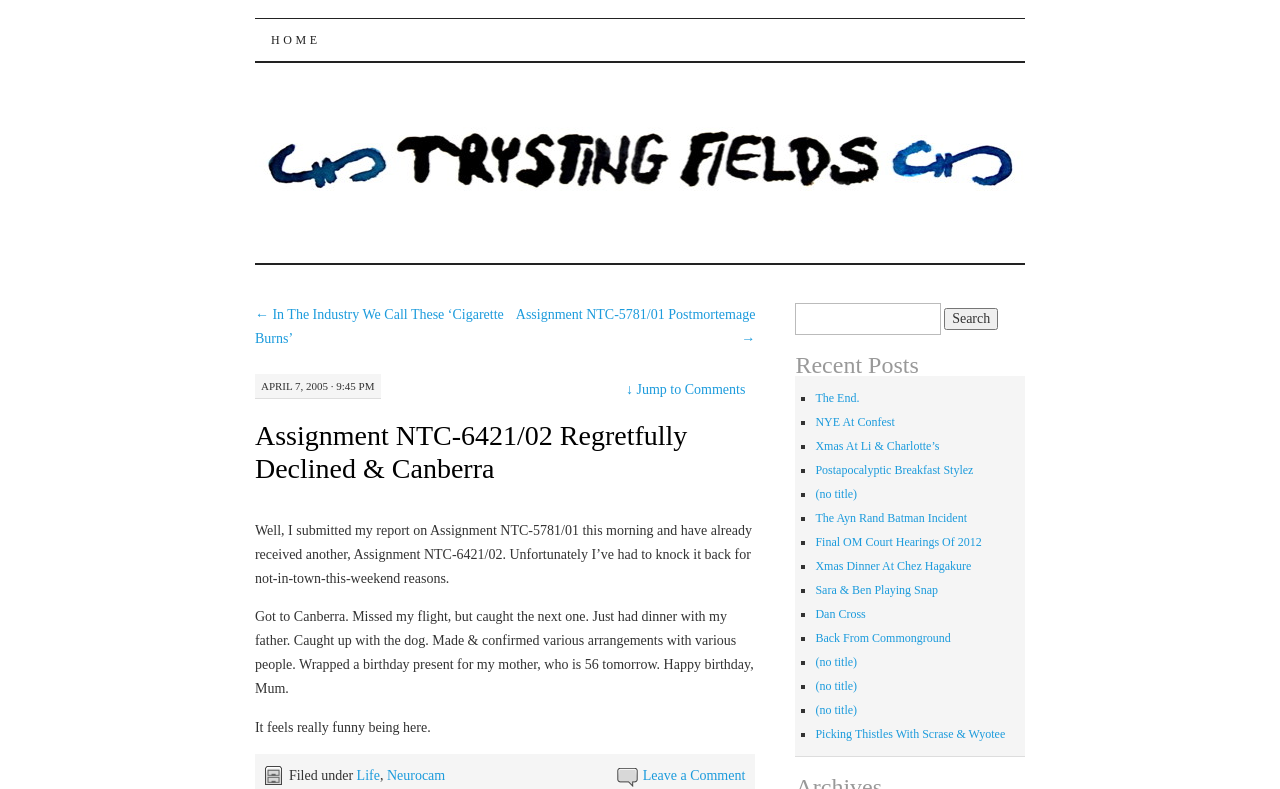How many recent posts are listed on the webpage?
Look at the screenshot and respond with one word or a short phrase.

15